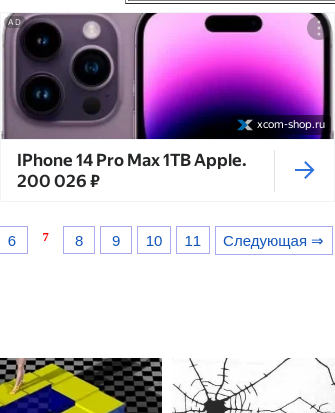Generate an elaborate caption for the given image.

The image features an advertisement for the iPhone 14 Pro Max with a storage capacity of 1TB, prominently displayed along with its price of 200,026 ₽. The phone is showcased with a sleek design, highlighting its sophisticated camera setup, making it visually appealing to potential buyers. The ad includes branding from the website xcom-shop.ru, suggesting that this is an online retailer offering this model. Positioned alongside navigation buttons, it invites users to explore further options or make a purchase.